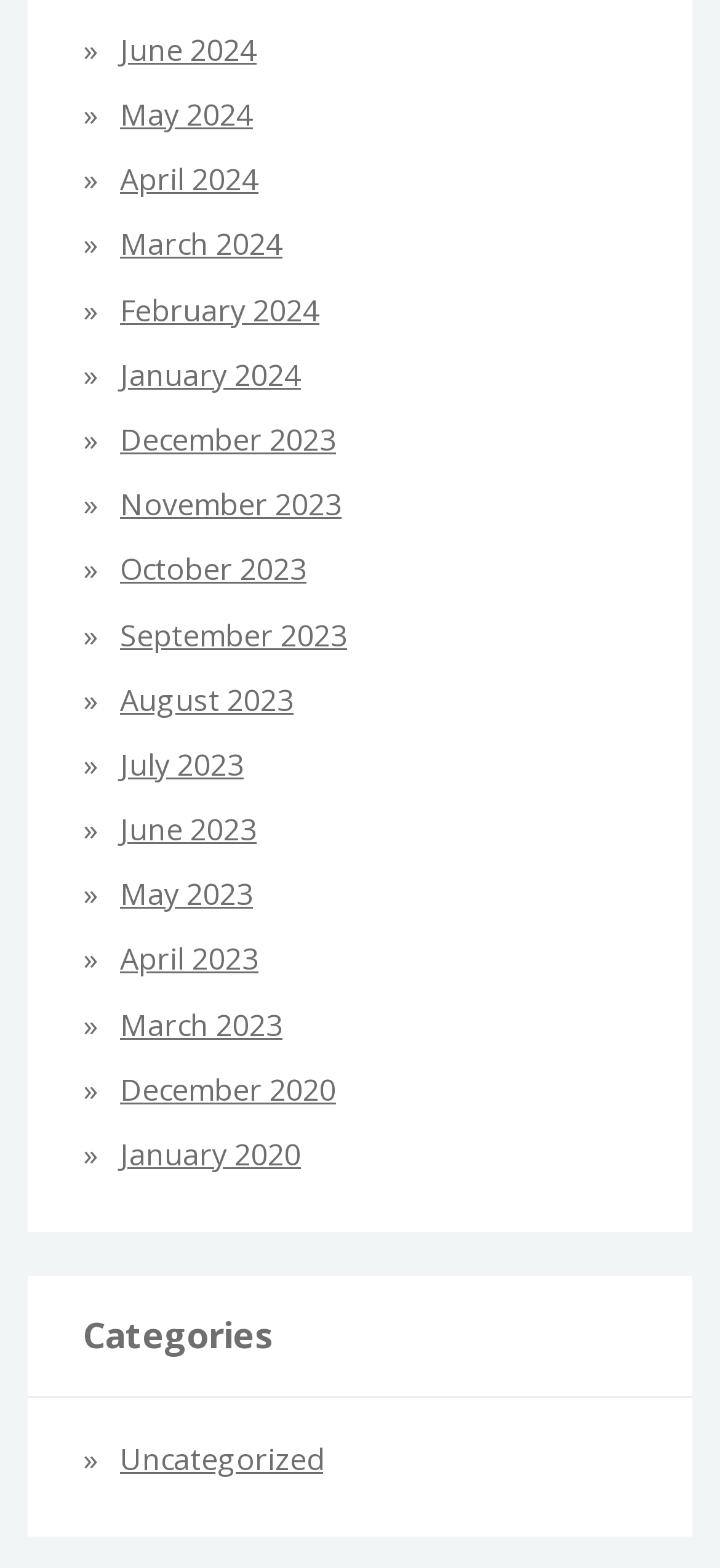Give a short answer to this question using one word or a phrase:
What are the months listed on the webpage?

Months from 2020 to 2024